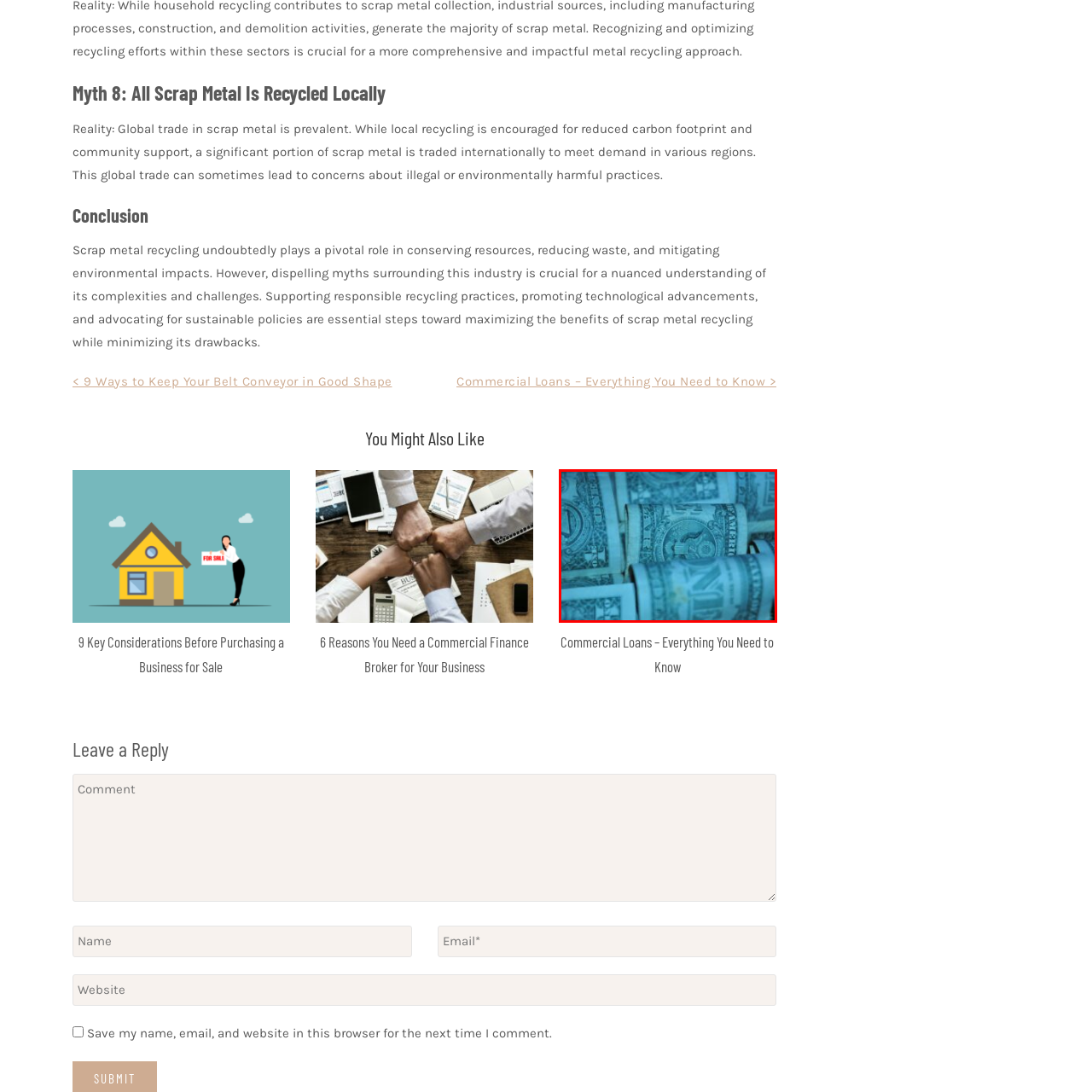What is the significance of the dollar bills in the context of business?
Inspect the image portion within the red bounding box and deliver a detailed answer to the question.

The image of the rolled dollar bills emphasizes the importance of monetary resources in various commercial ventures, highlighting their significance in business operations.